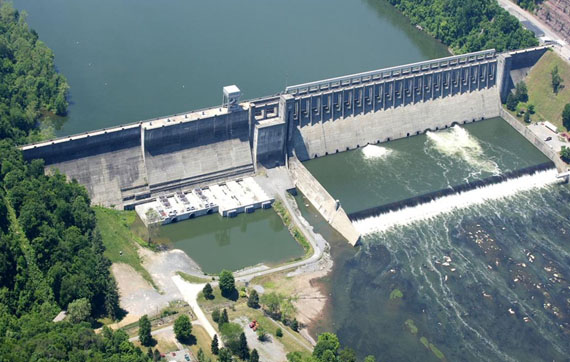What is the significance of the dam?
Answer the question using a single word or phrase, according to the image.

Managing water resources